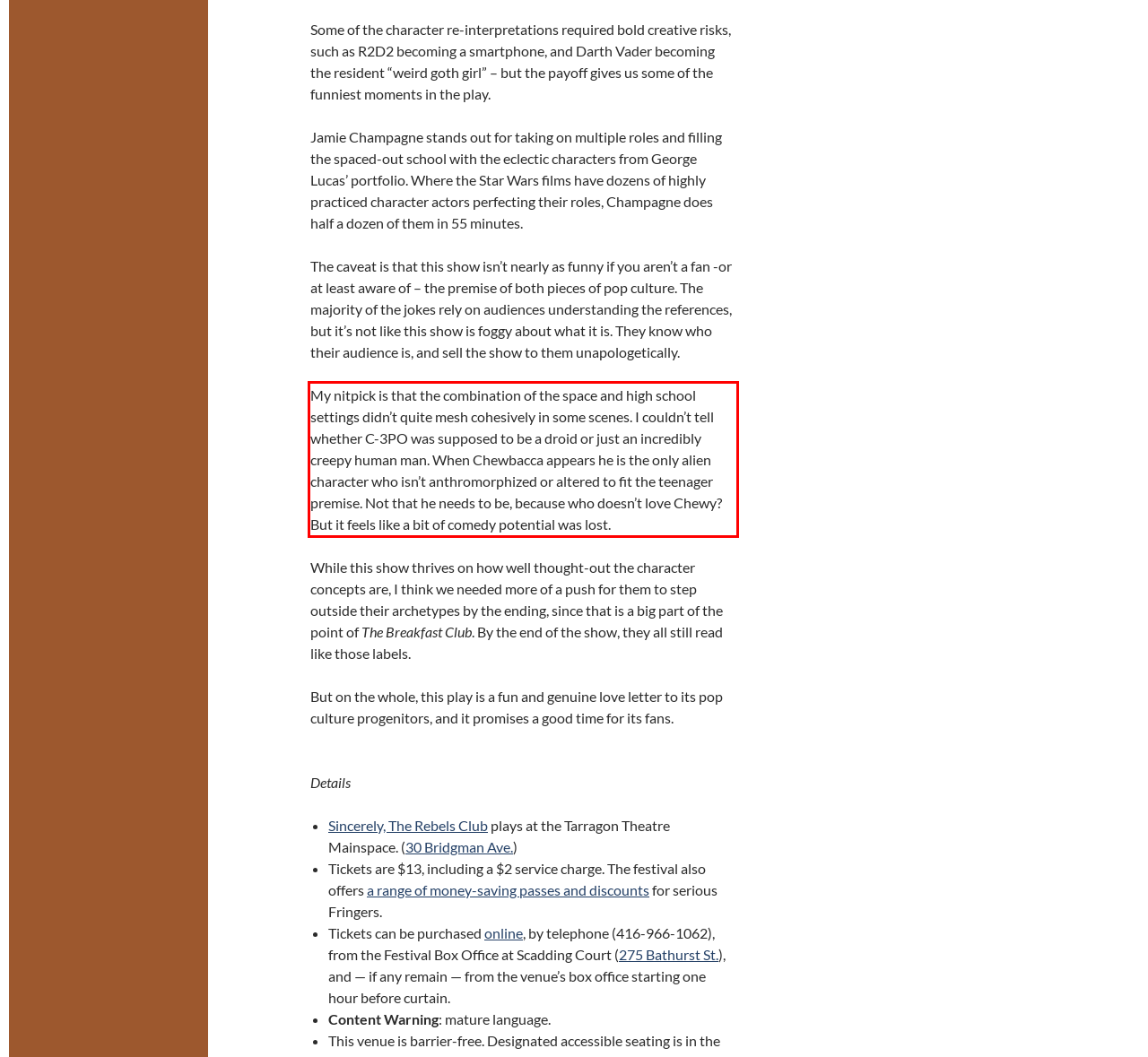Analyze the screenshot of the webpage and extract the text from the UI element that is inside the red bounding box.

My nitpick is that the combination of the space and high school settings didn’t quite mesh cohesively in some scenes. I couldn’t tell whether C-3PO was supposed to be a droid or just an incredibly creepy human man. When Chewbacca appears he is the only alien character who isn’t anthromorphized or altered to fit the teenager premise. Not that he needs to be, because who doesn’t love Chewy? But it feels like a bit of comedy potential was lost.